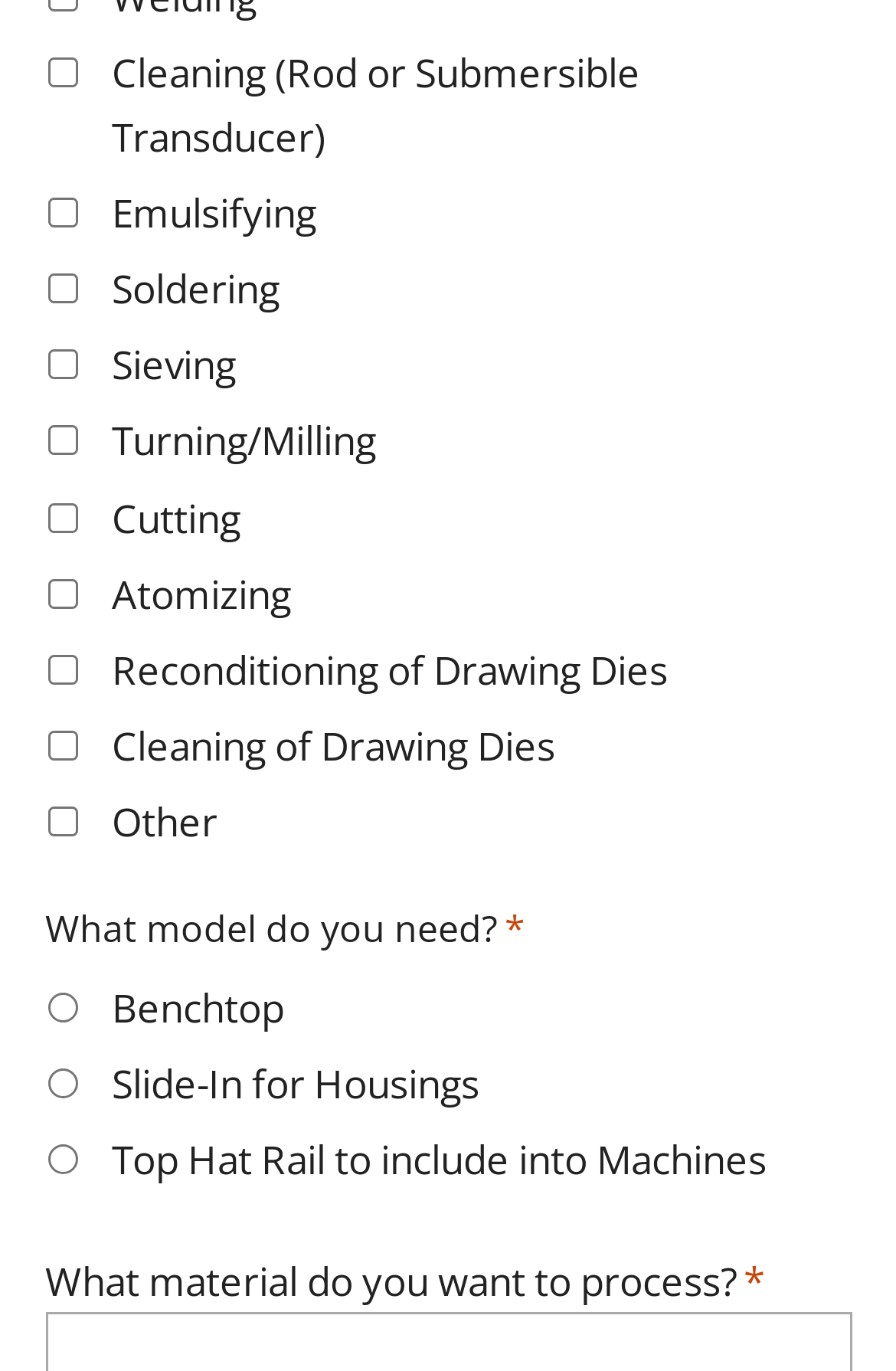How many processing methods are available?
Refer to the image and provide a one-word or short phrase answer.

9